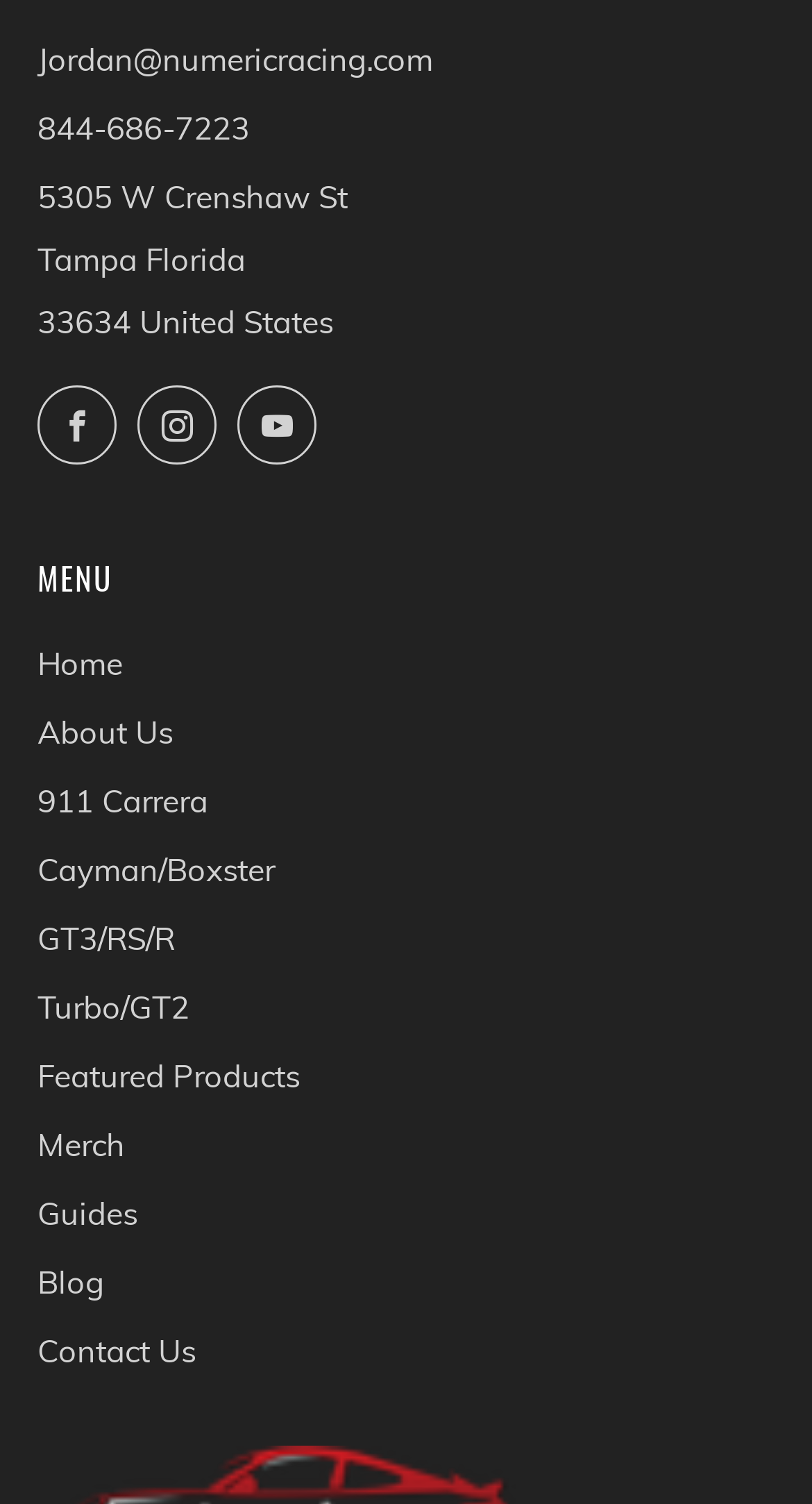Please determine the bounding box coordinates of the element's region to click in order to carry out the following instruction: "view Instagram profile". The coordinates should be four float numbers between 0 and 1, i.e., [left, top, right, bottom].

[0.169, 0.257, 0.267, 0.309]